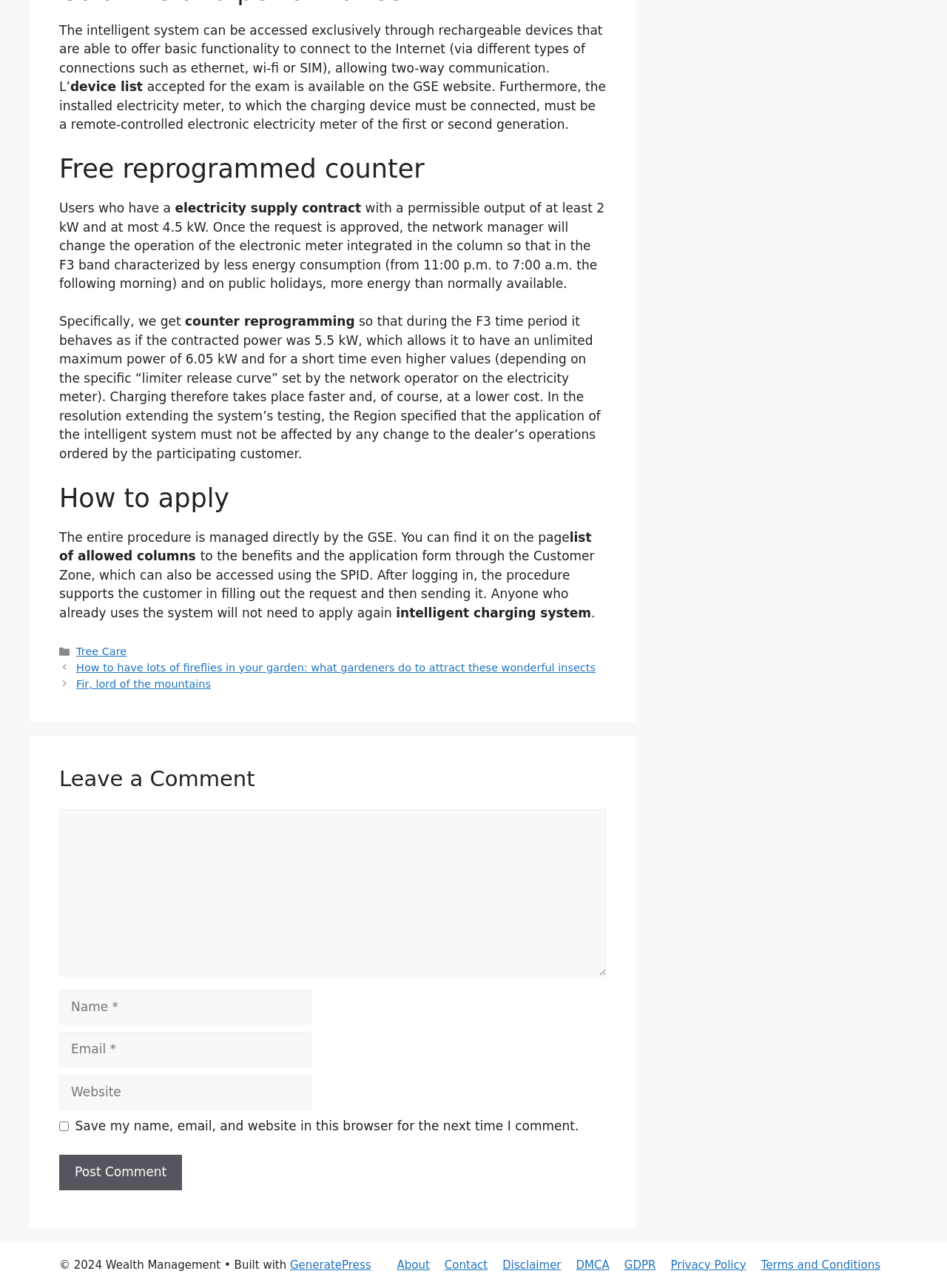Can you specify the bounding box coordinates of the area that needs to be clicked to fulfill the following instruction: "Click the 'Tree Care' link"?

[0.081, 0.501, 0.134, 0.51]